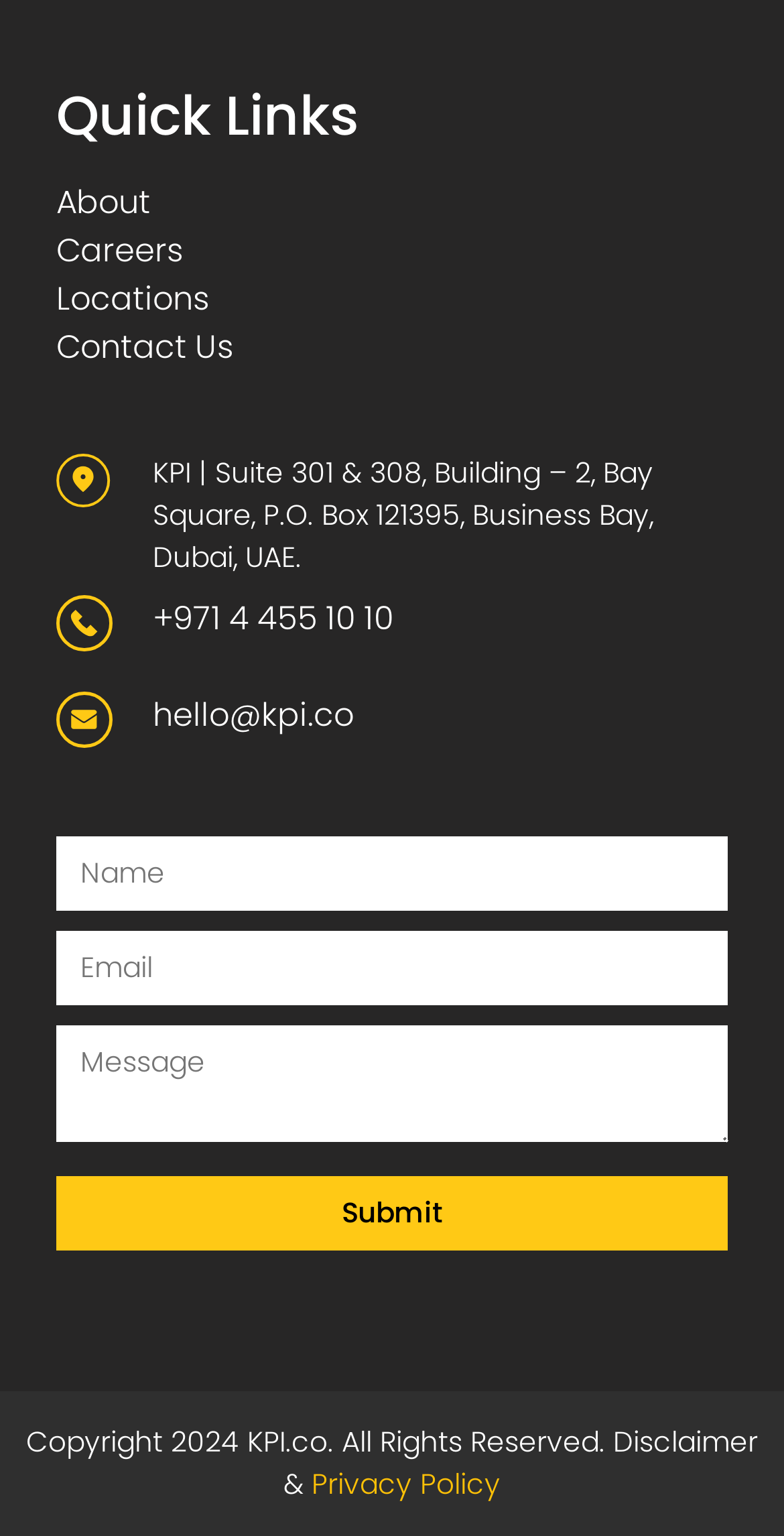What is the company's email address?
Look at the image and answer with only one word or phrase.

hello@kpi.co